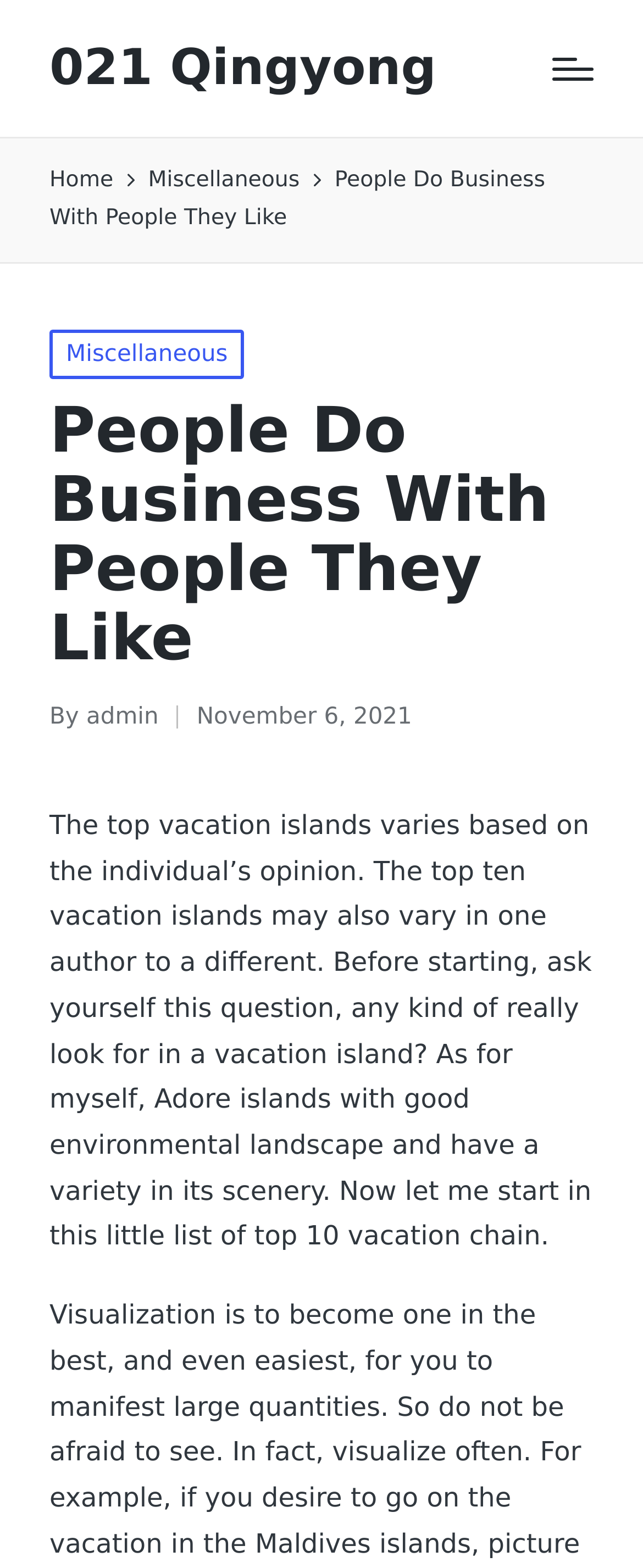Use a single word or phrase to answer the question: Is there a way to navigate to the top of the page?

Yes